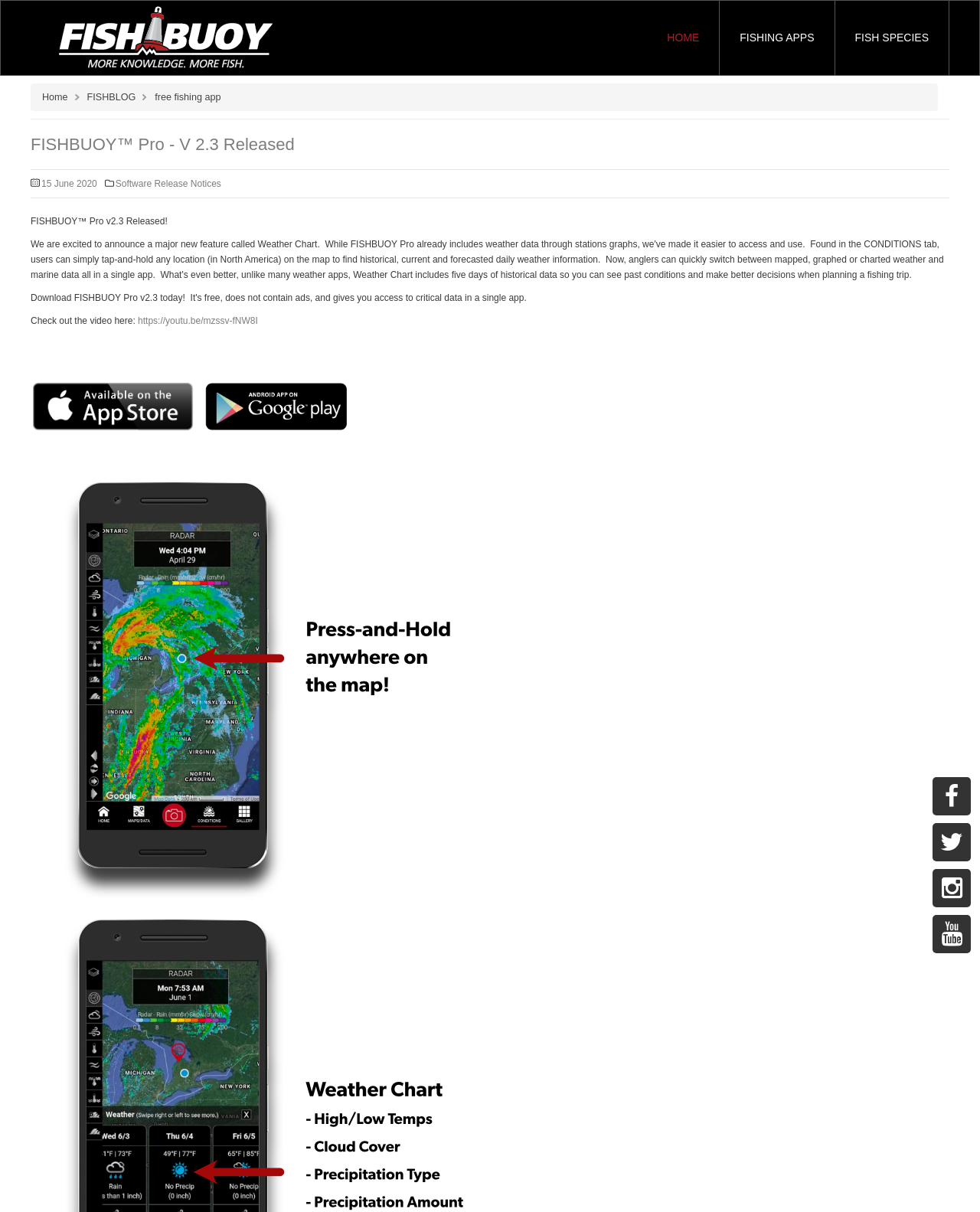Please identify the bounding box coordinates of the region to click in order to complete the given instruction: "Watch the video about FISHBUOY Pro v2.3". The coordinates should be four float numbers between 0 and 1, i.e., [left, top, right, bottom].

[0.141, 0.26, 0.263, 0.269]